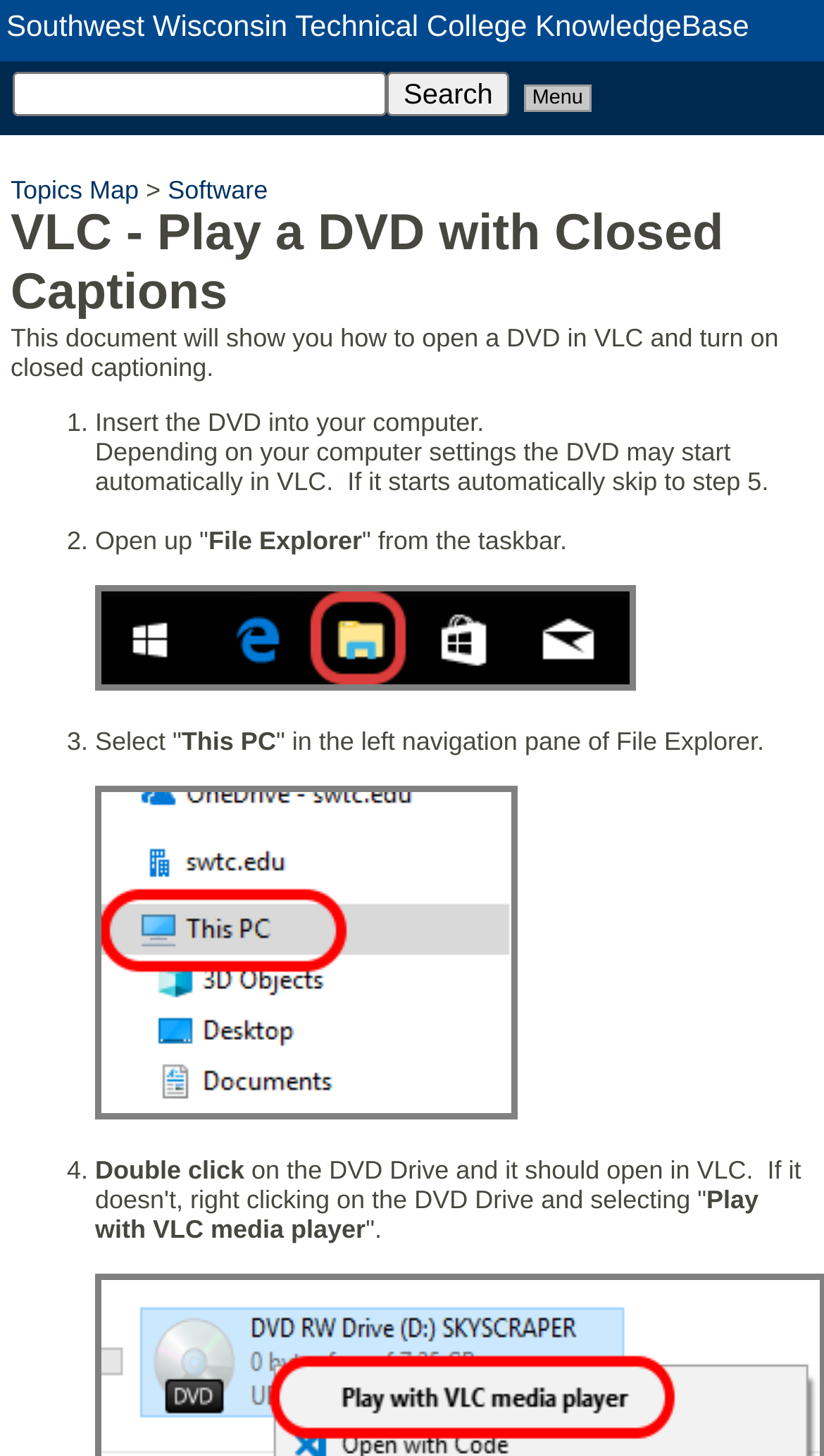Can you extract the primary headline text from the webpage?

Southwest Wisconsin Technical College KnowledgeBase